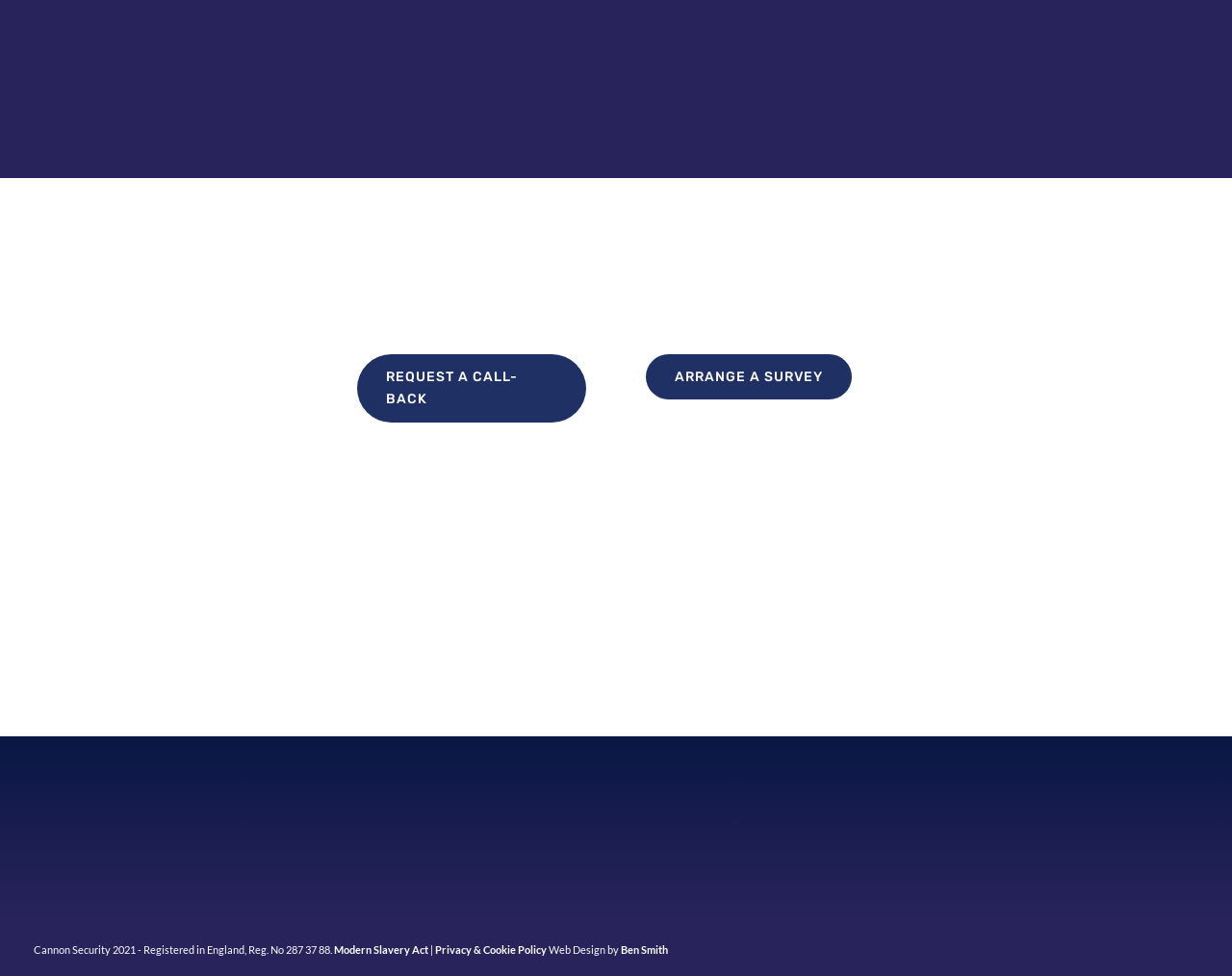Please find the bounding box for the following UI element description. Provide the coordinates in (top-left x, top-left y, bottom-right x, bottom-right y) format, with values between 0 and 1: info@cannonsecurity.co.uk

[0.426, 0.311, 0.606, 0.334]